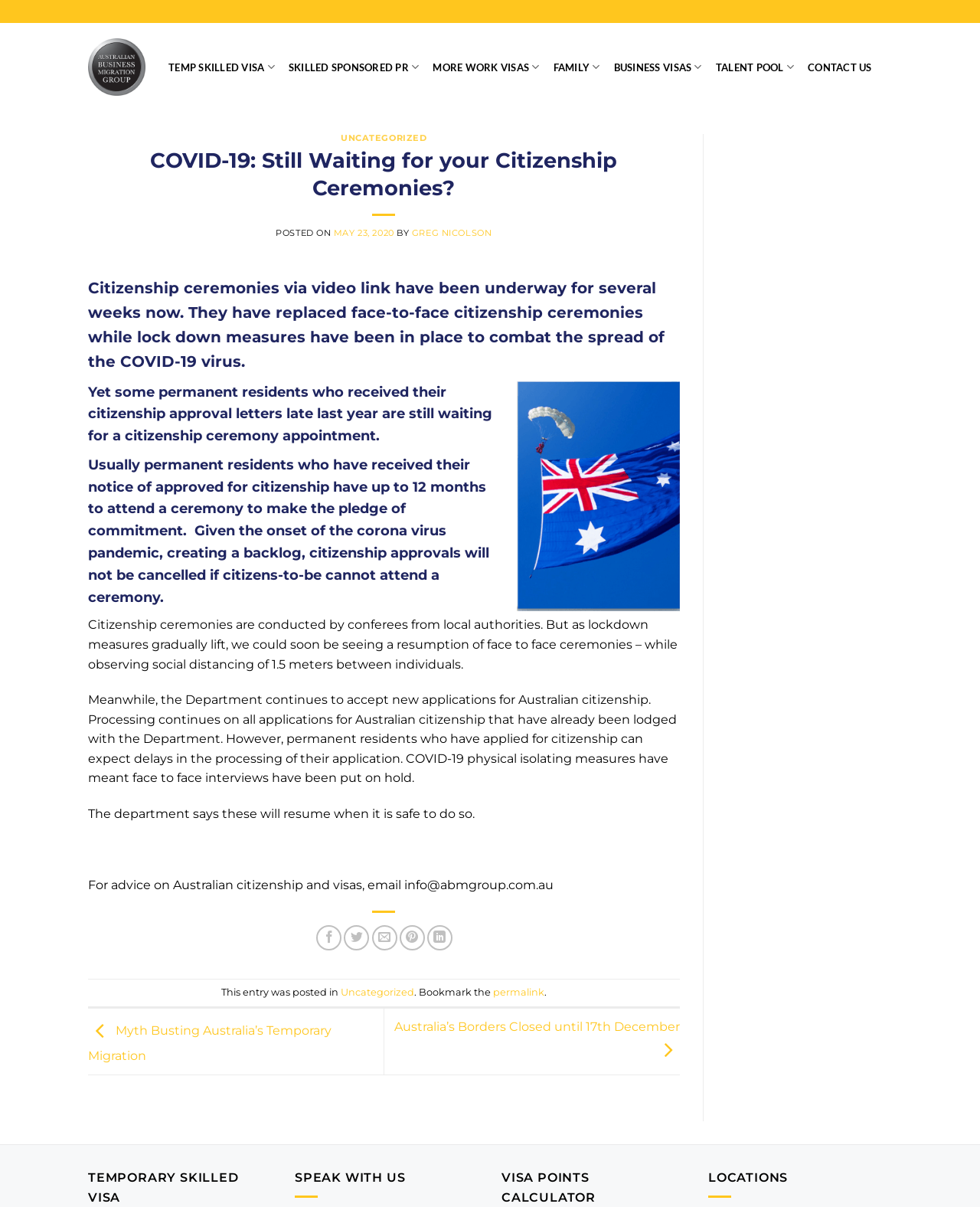What has replaced face-to-face citizenship ceremonies?
Using the image as a reference, give an elaborate response to the question.

According to the article, video link ceremonies have replaced face-to-face citizenship ceremonies while lockdown measures are in place to combat the spread of the COVID-19 virus.